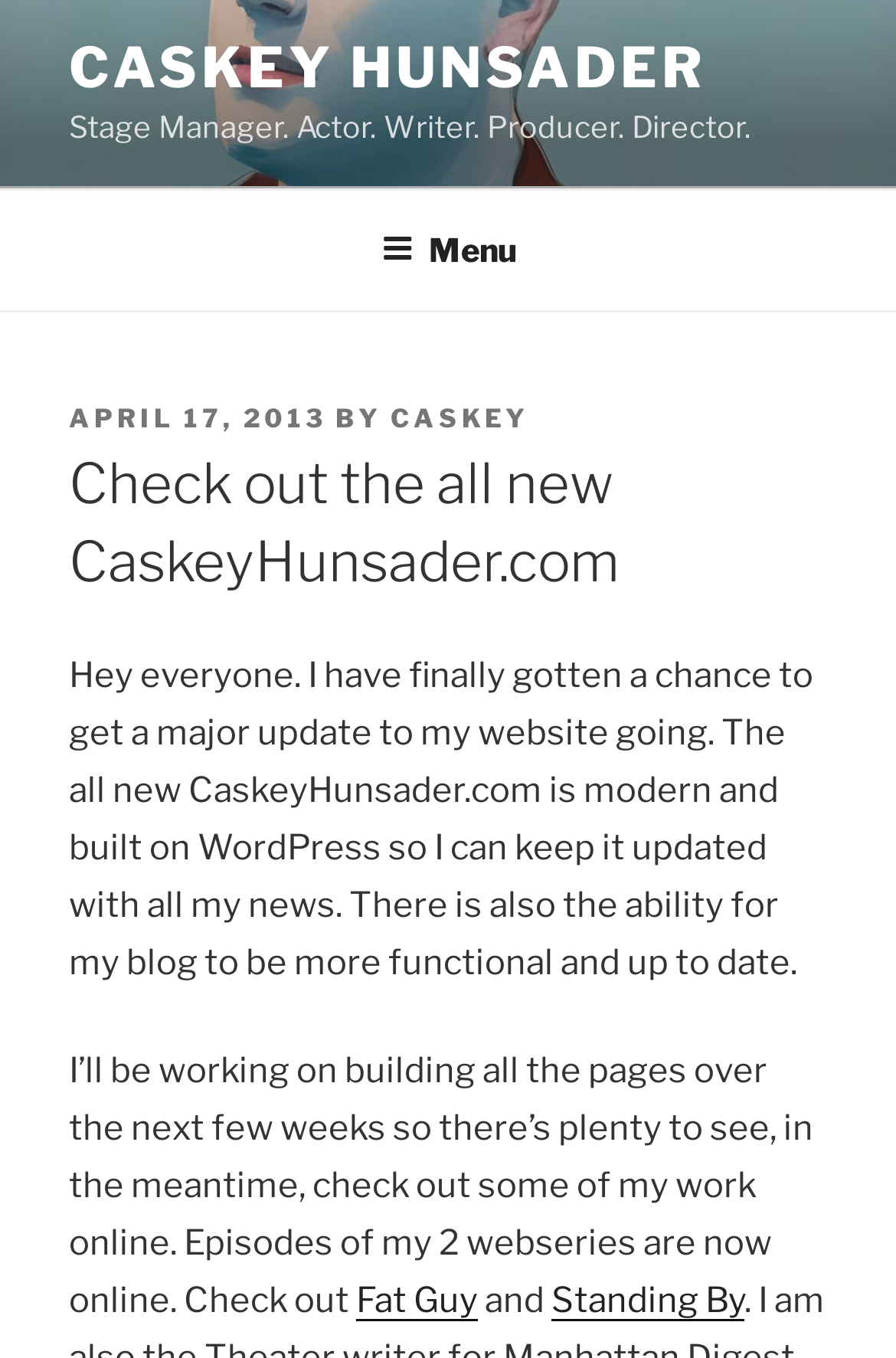What is the profession of Caskey Hunsader?
Using the visual information, answer the question in a single word or phrase.

Stage Manager. Actor. Writer. Producer. Director.